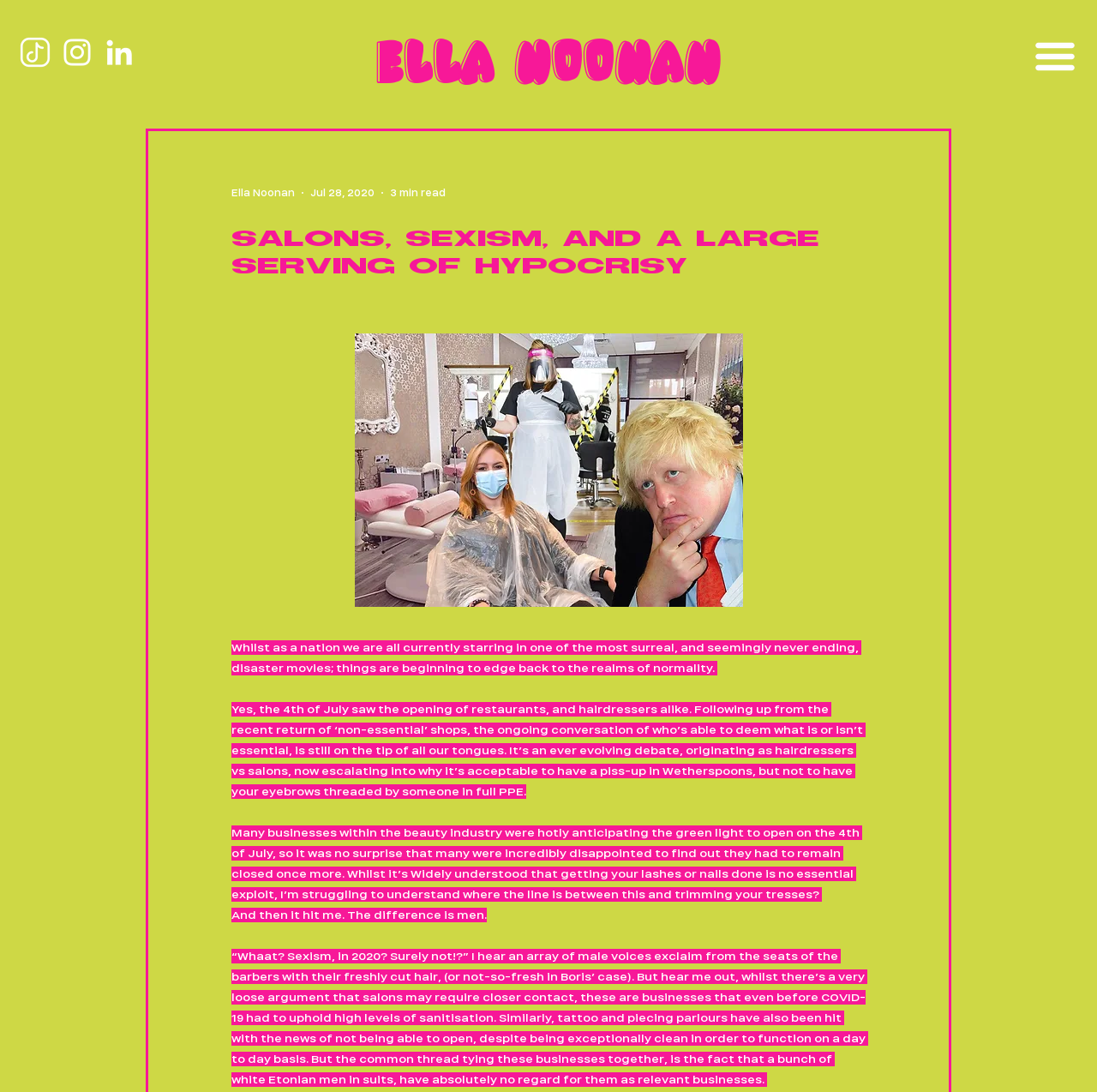Find and provide the bounding box coordinates for the UI element described with: "aria-label="TikTok"".

[0.016, 0.031, 0.048, 0.064]